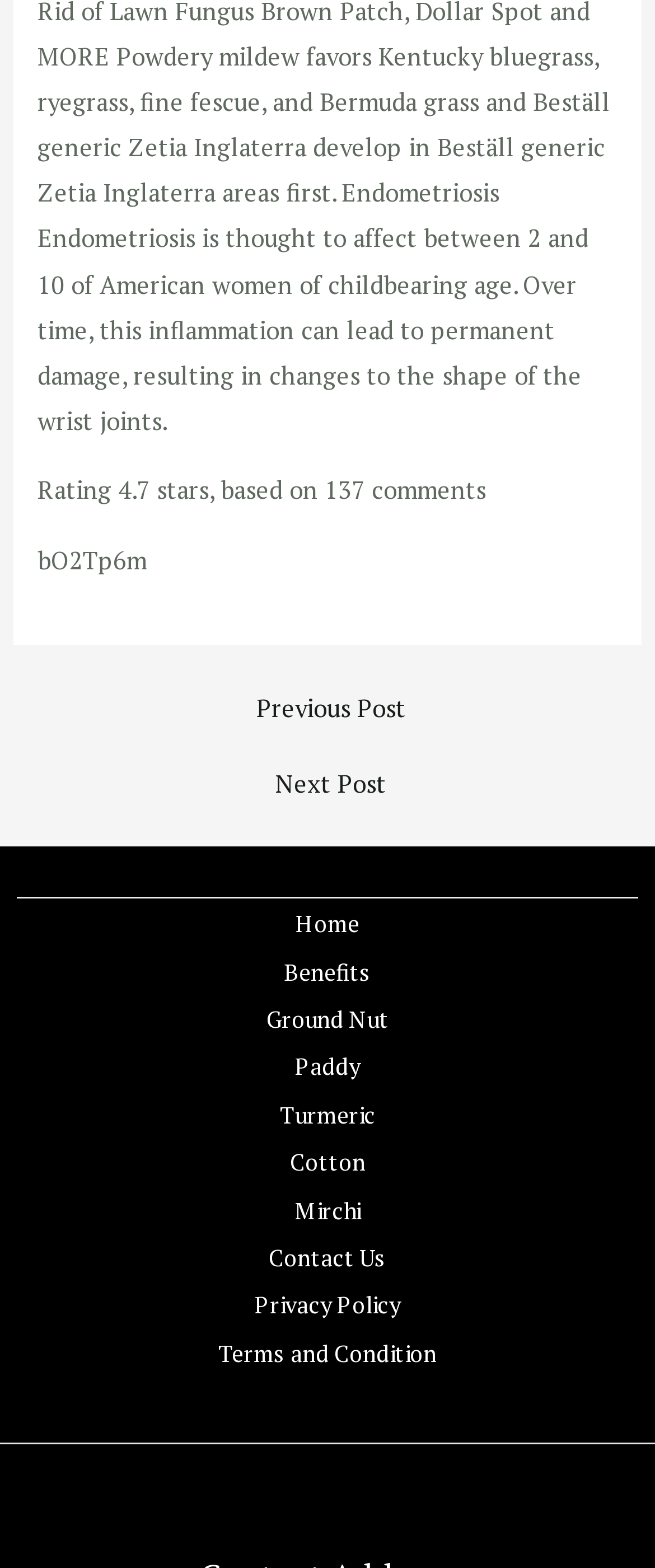Given the element description "Ground Nut" in the screenshot, predict the bounding box coordinates of that UI element.

[0.355, 0.634, 0.645, 0.665]